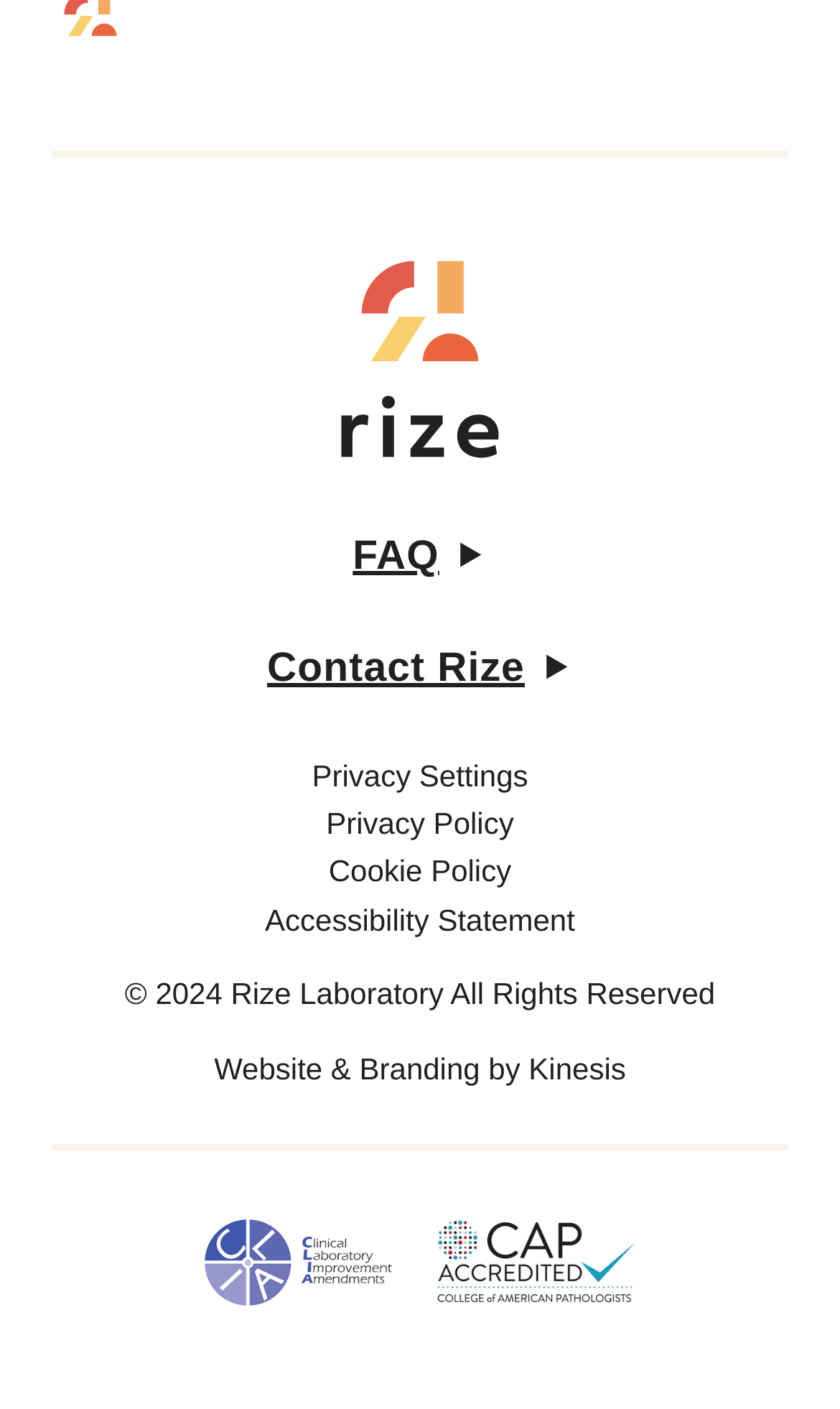Pinpoint the bounding box coordinates of the clickable element needed to complete the instruction: "view Privacy Settings". The coordinates should be provided as four float numbers between 0 and 1: [left, top, right, bottom].

[0.371, 0.538, 0.629, 0.562]